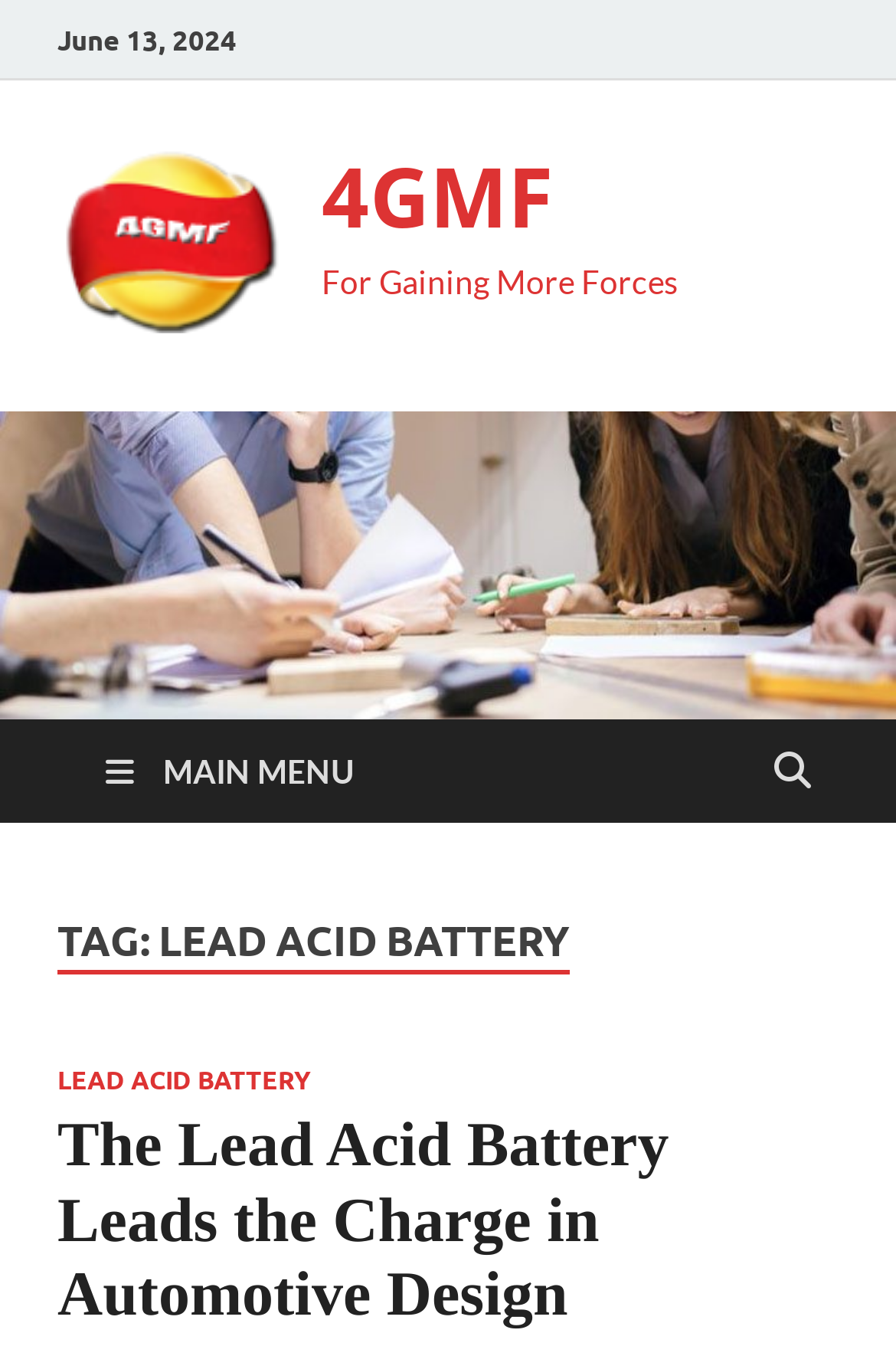Given the webpage screenshot and the description, determine the bounding box coordinates (top-left x, top-left y, bottom-right x, bottom-right y) that define the location of the UI element matching this description: Main Menu

[0.077, 0.53, 0.436, 0.607]